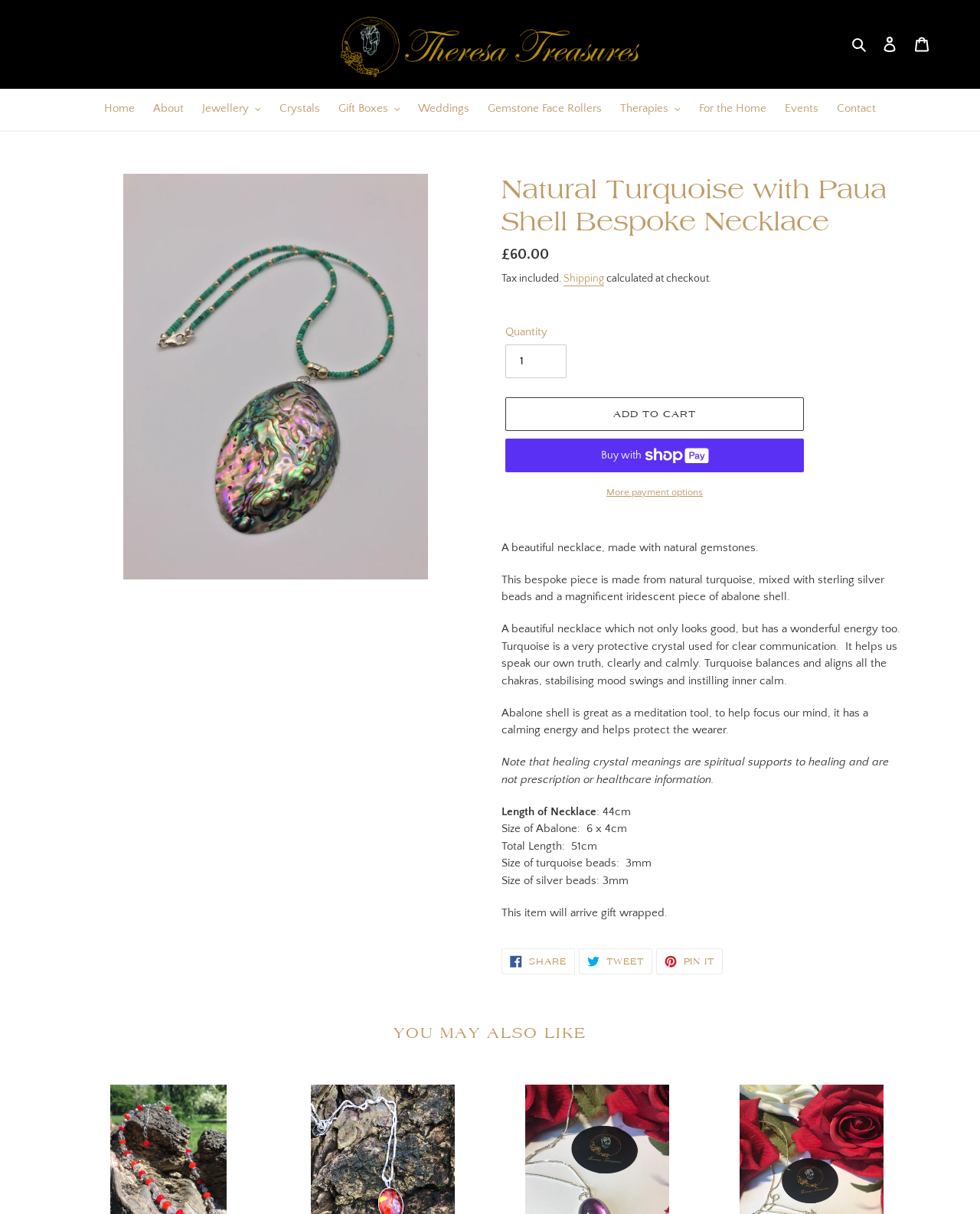Can you determine the bounding box coordinates of the area that needs to be clicked to fulfill the following instruction: "Click the 'Search' button"?

[0.864, 0.029, 0.891, 0.044]